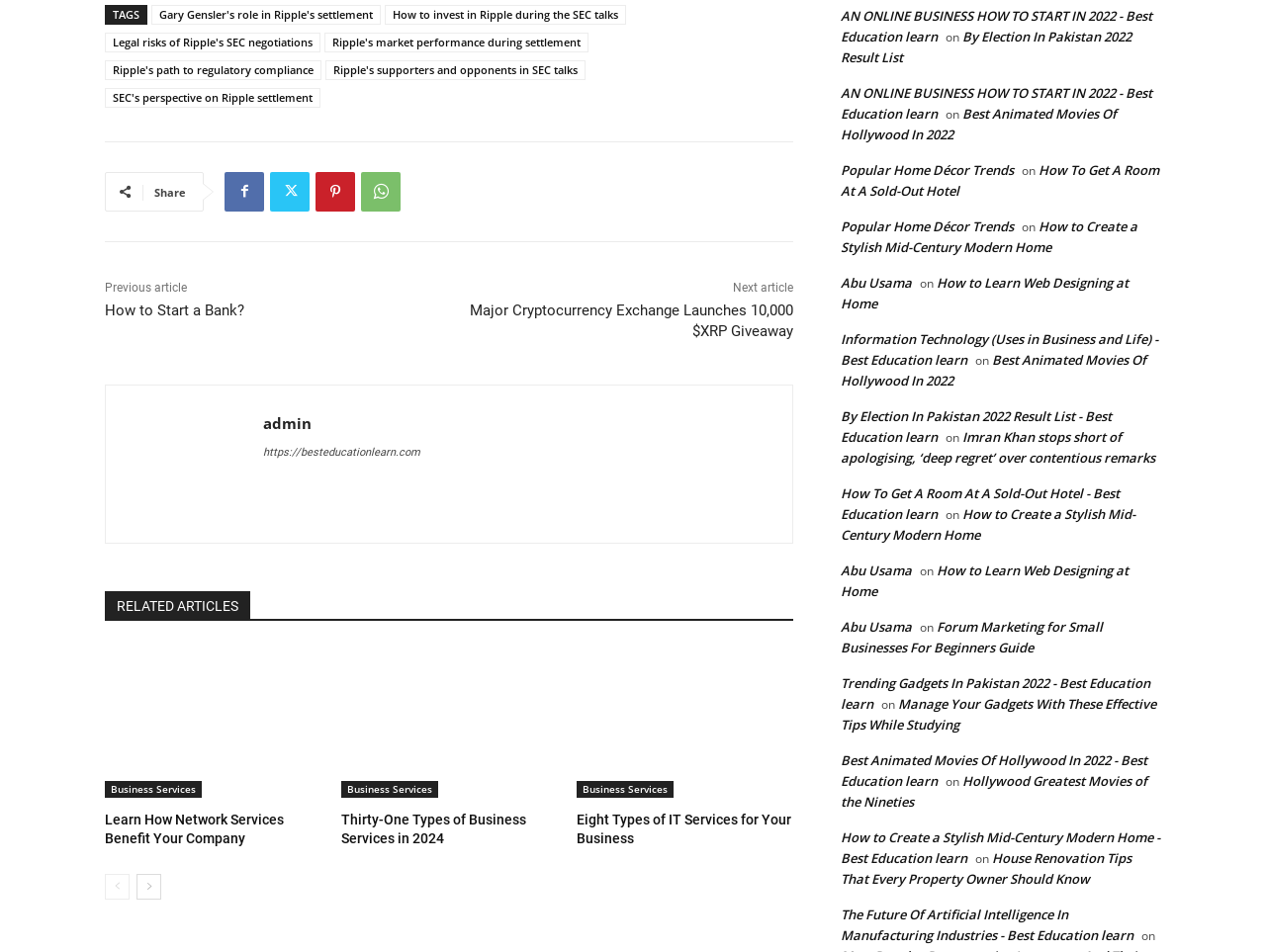Please identify the bounding box coordinates of the clickable element to fulfill the following instruction: "Read the previous article". The coordinates should be four float numbers between 0 and 1, i.e., [left, top, right, bottom].

[0.083, 0.295, 0.148, 0.309]